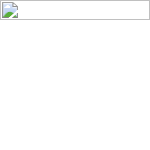Please reply to the following question using a single word or phrase: 
How many horses lost their lives in the barn fire?

six